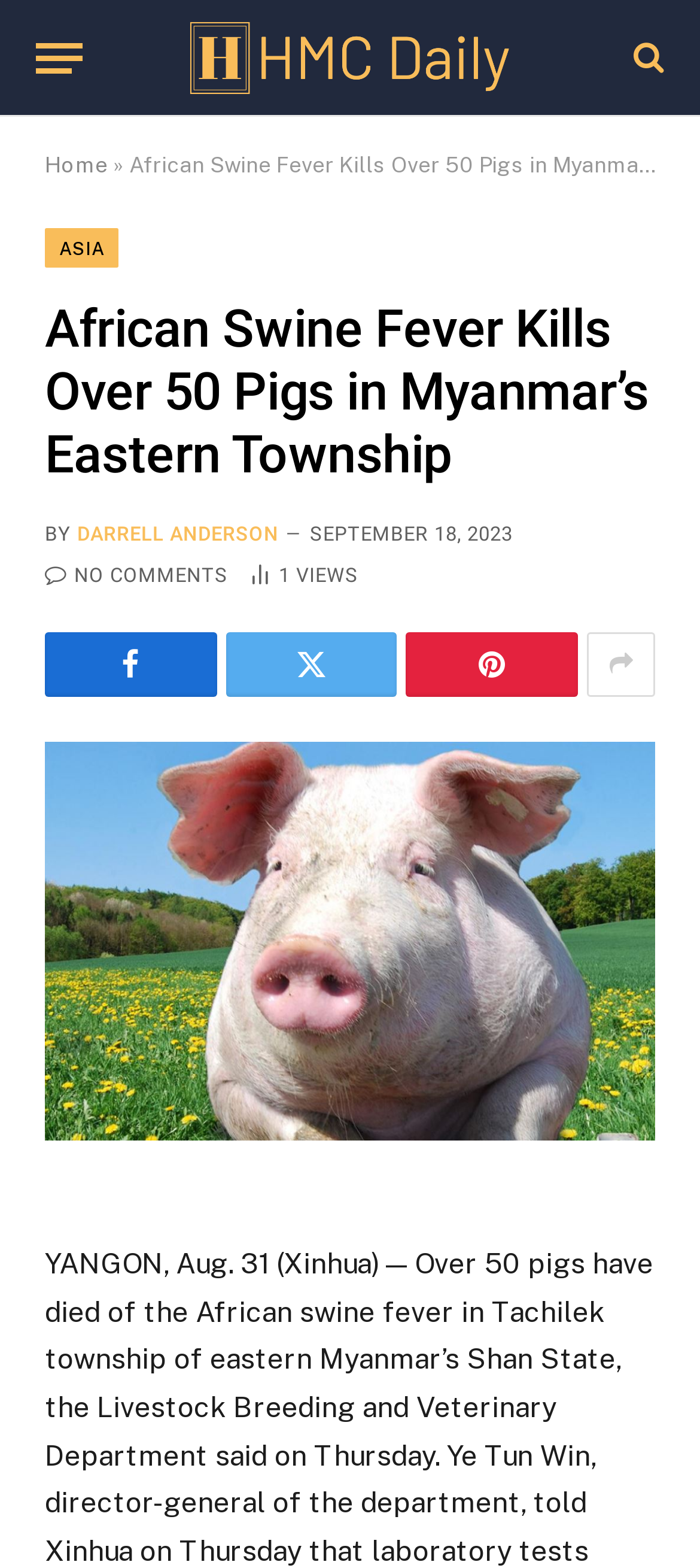Answer the question using only a single word or phrase: 
Who is the author of the article?

DARRELL ANDERSON